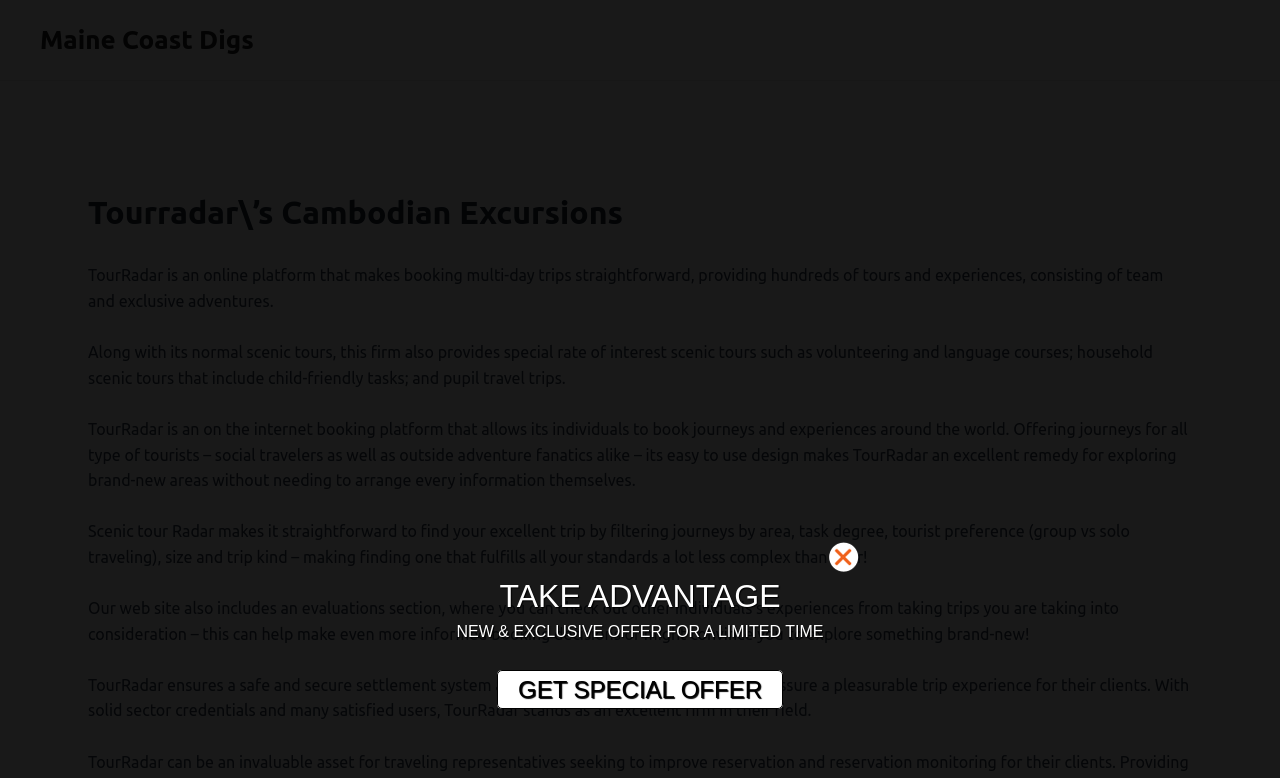Determine the webpage's heading and output its text content.

Tourradar\’s Cambodian Excursions